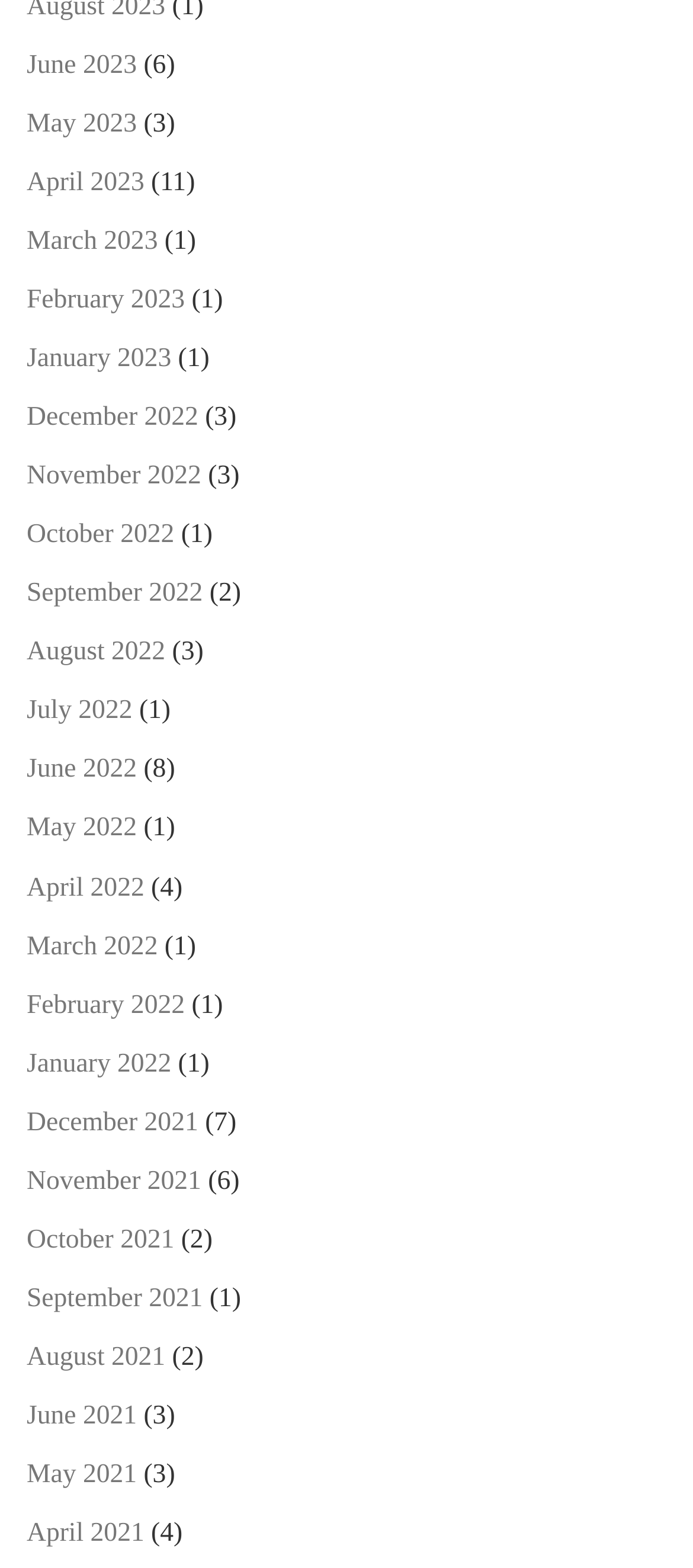Determine the bounding box coordinates of the section I need to click to execute the following instruction: "View March 2023". Provide the coordinates as four float numbers between 0 and 1, i.e., [left, top, right, bottom].

[0.038, 0.141, 0.228, 0.167]